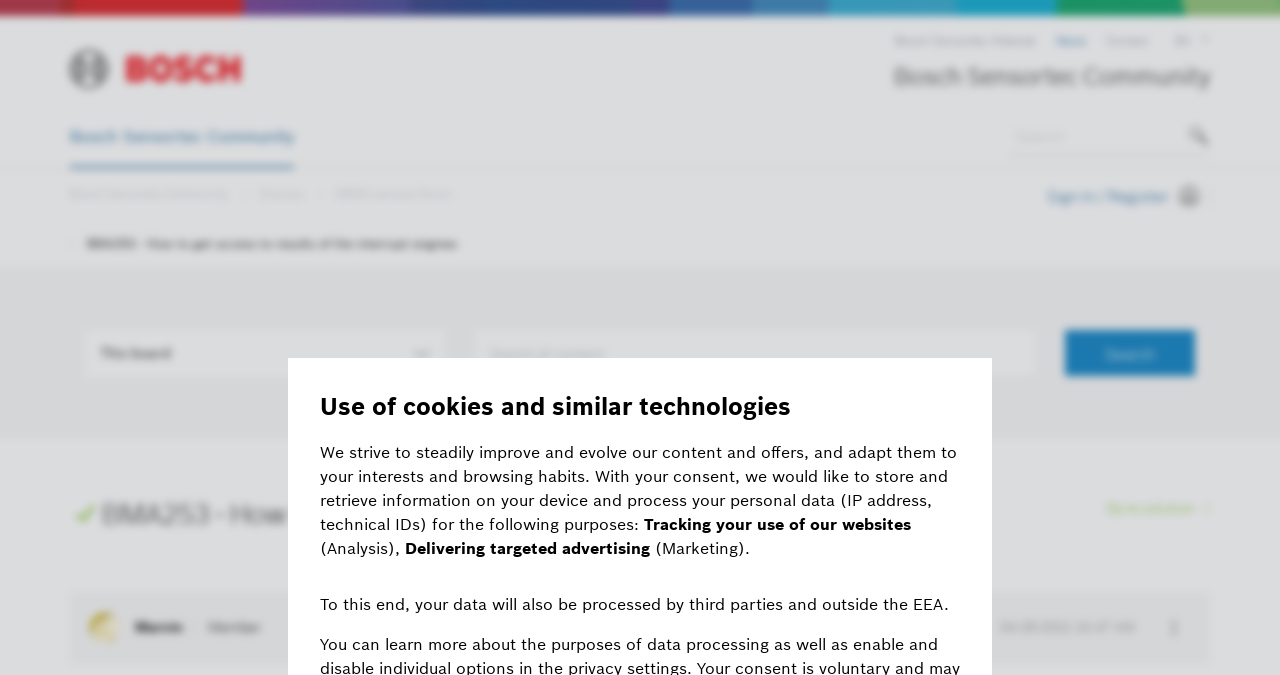Provide the bounding box coordinates of the HTML element described as: "Sign In / Register User". The bounding box coordinates should be four float numbers between 0 and 1, i.e., [left, top, right, bottom].

[0.81, 0.273, 0.945, 0.308]